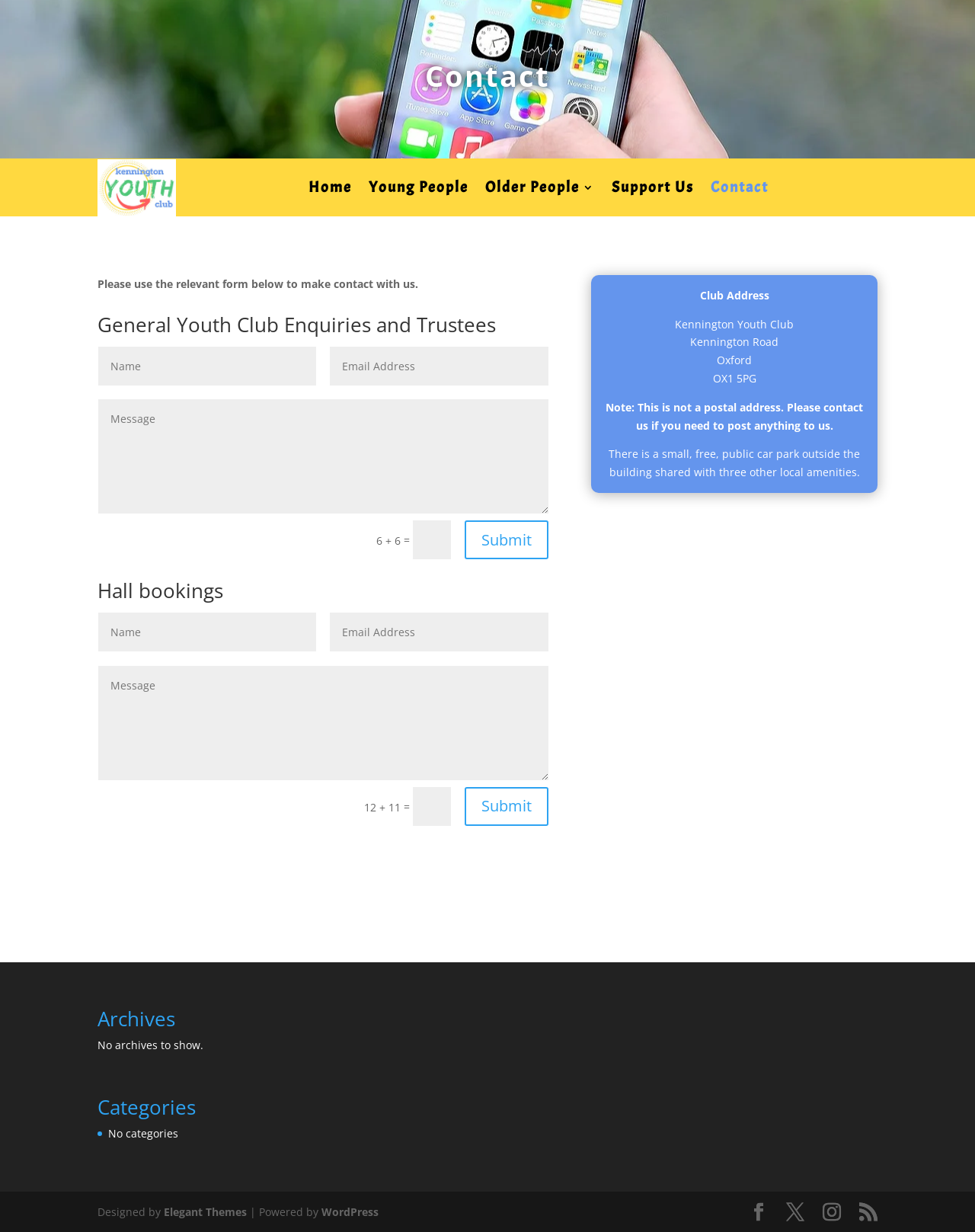Use one word or a short phrase to answer the question provided: 
What is the alternative to using the contact form?

Alternative contact method